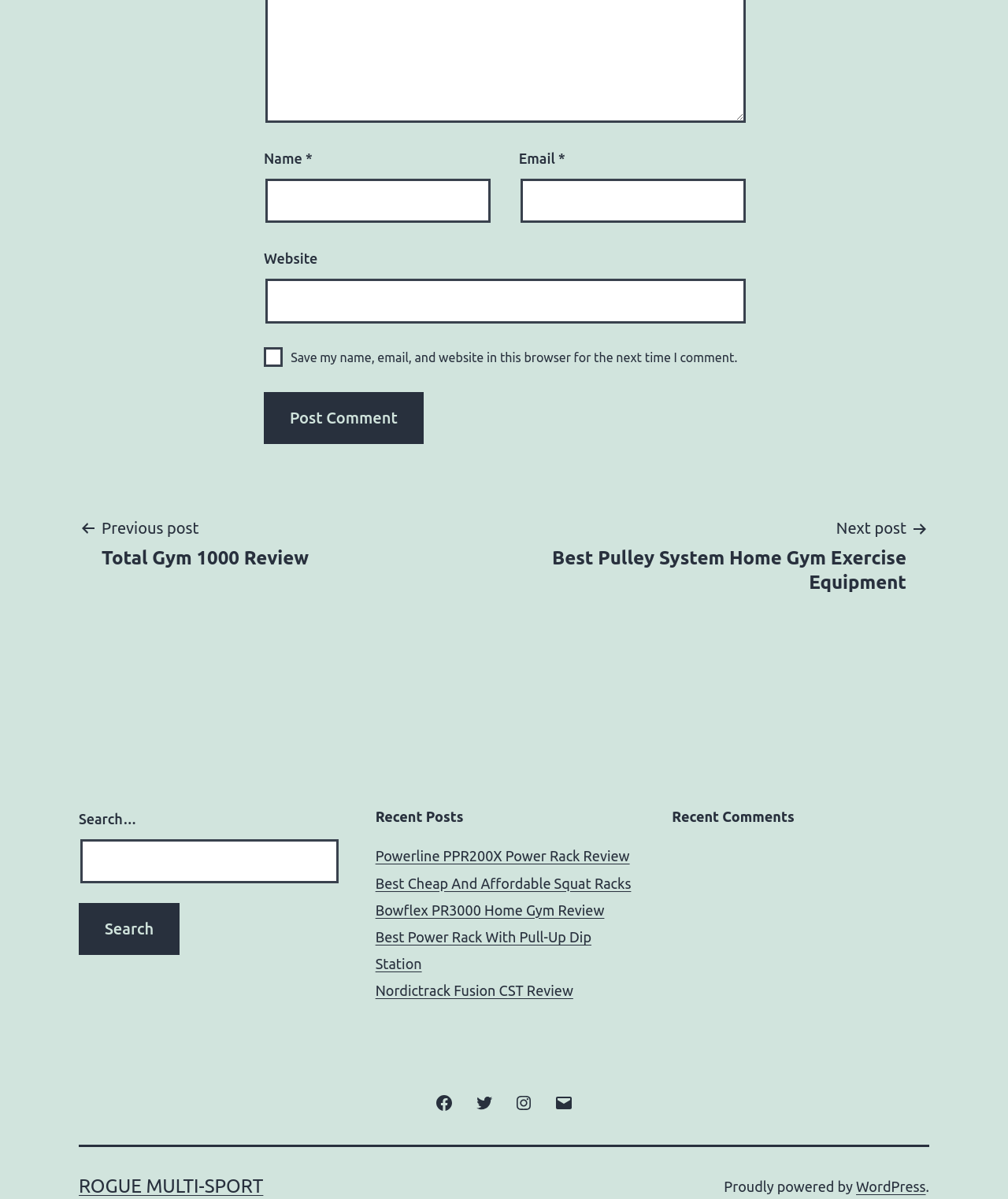Please identify the bounding box coordinates of the clickable area that will fulfill the following instruction: "View recent posts". The coordinates should be in the format of four float numbers between 0 and 1, i.e., [left, top, right, bottom].

[0.372, 0.703, 0.628, 0.838]